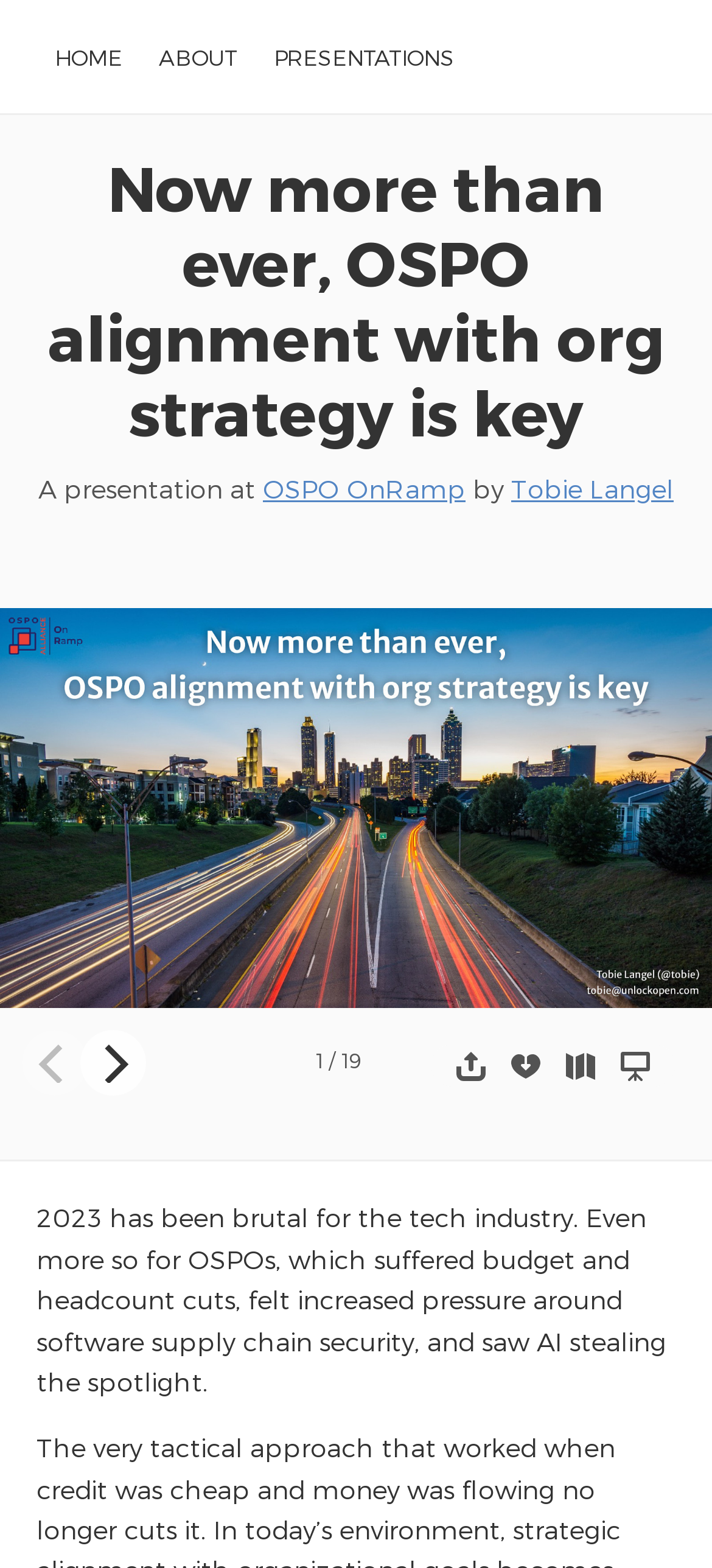Please extract and provide the main headline of the webpage.

Now more than ever, OSPO alignment with org strategy is key